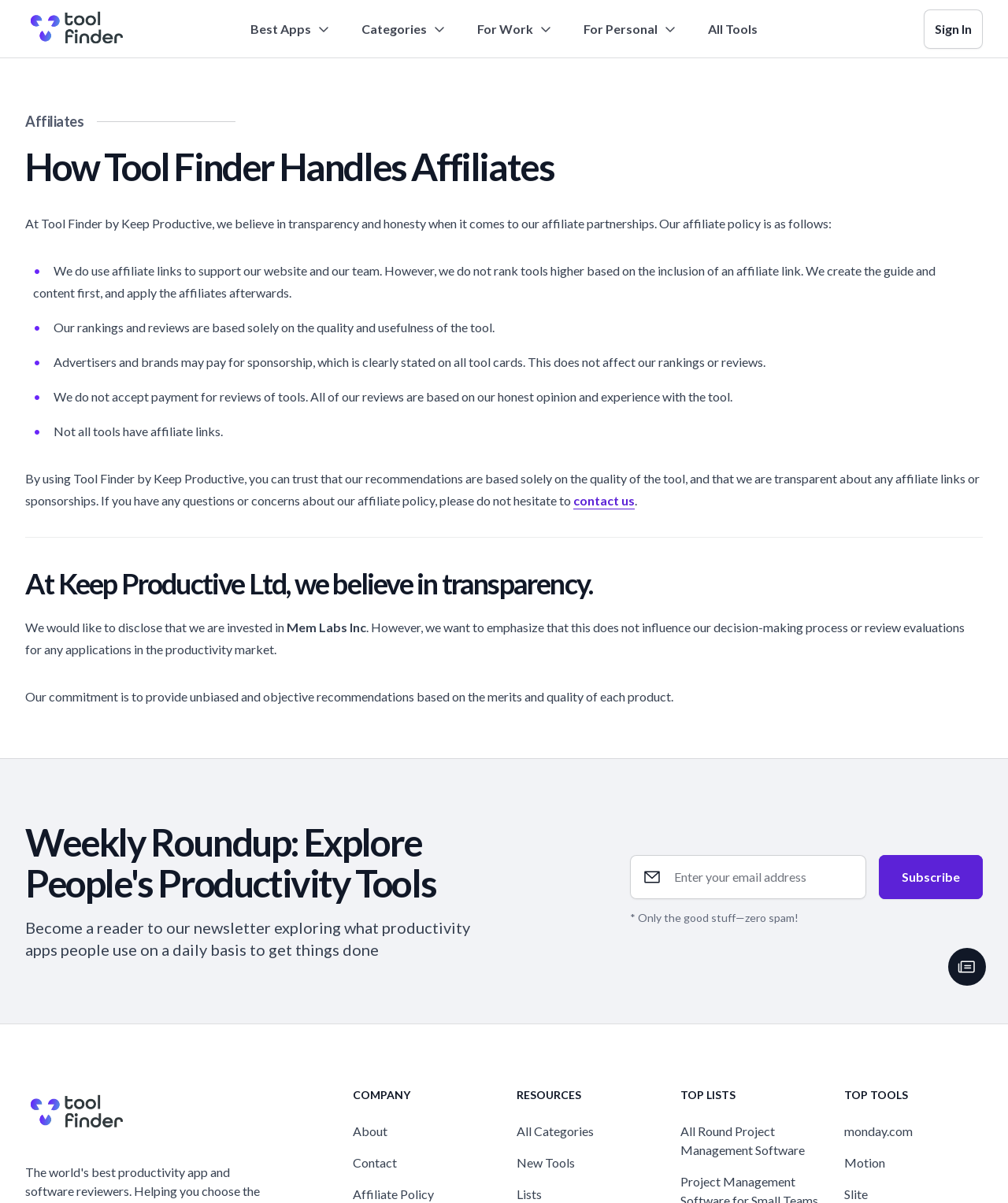Using the provided description: "New Tools", find the bounding box coordinates of the corresponding UI element. The output should be four float numbers between 0 and 1, in the format [left, top, right, bottom].

[0.512, 0.96, 0.57, 0.973]